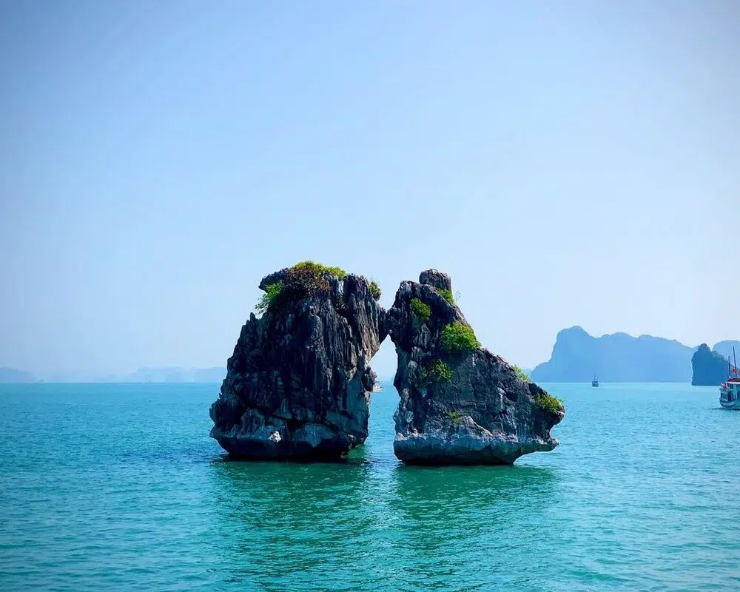What type of rocks are surrounding the islet?
Examine the image and give a concise answer in one word or a short phrase.

Limestone karsts